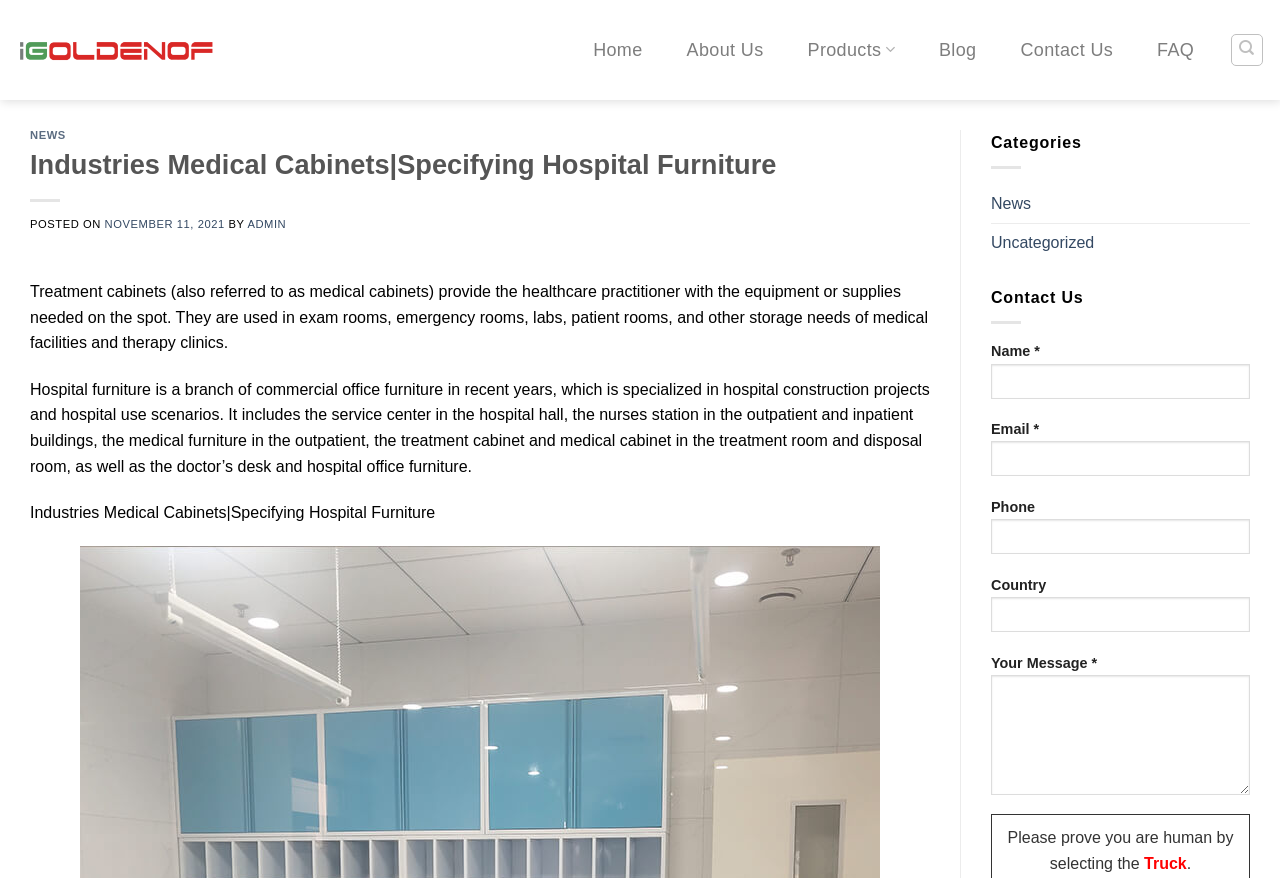Please identify the bounding box coordinates of the element that needs to be clicked to execute the following command: "Read the latest news". Provide the bounding box using four float numbers between 0 and 1, formatted as [left, top, right, bottom].

[0.023, 0.147, 0.051, 0.161]